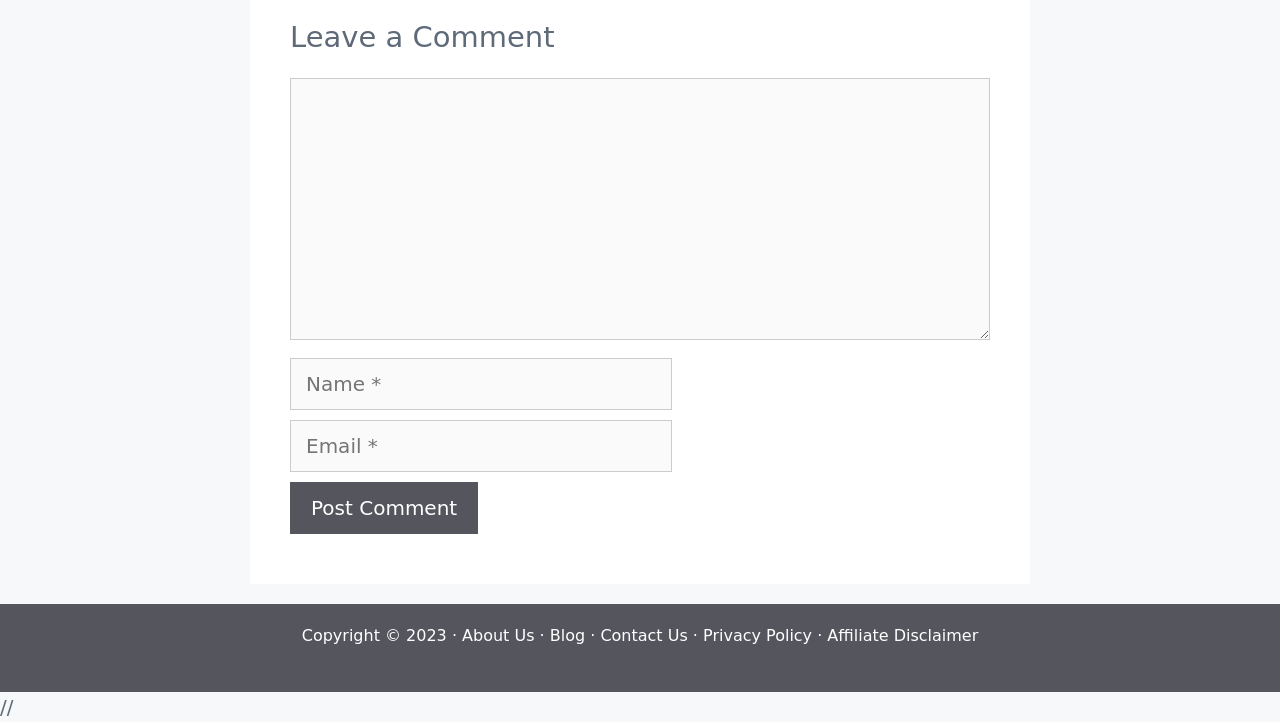What is the purpose of the textbox with label 'Comment'?
Please answer the question with a single word or phrase, referencing the image.

Leave a comment